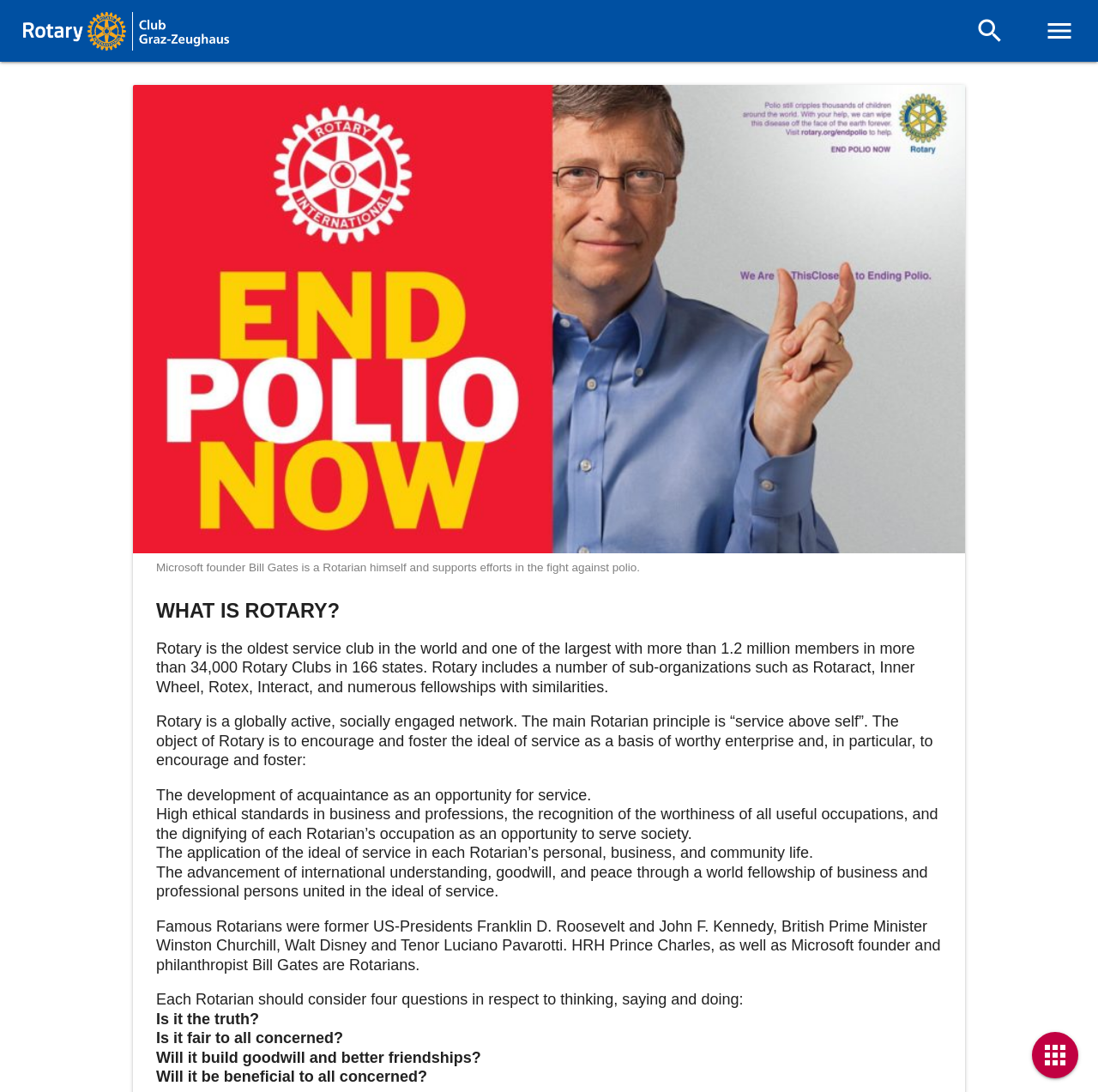Who is a famous Rotarian and a Microsoft founder?
Provide a concise answer using a single word or phrase based on the image.

Bill Gates